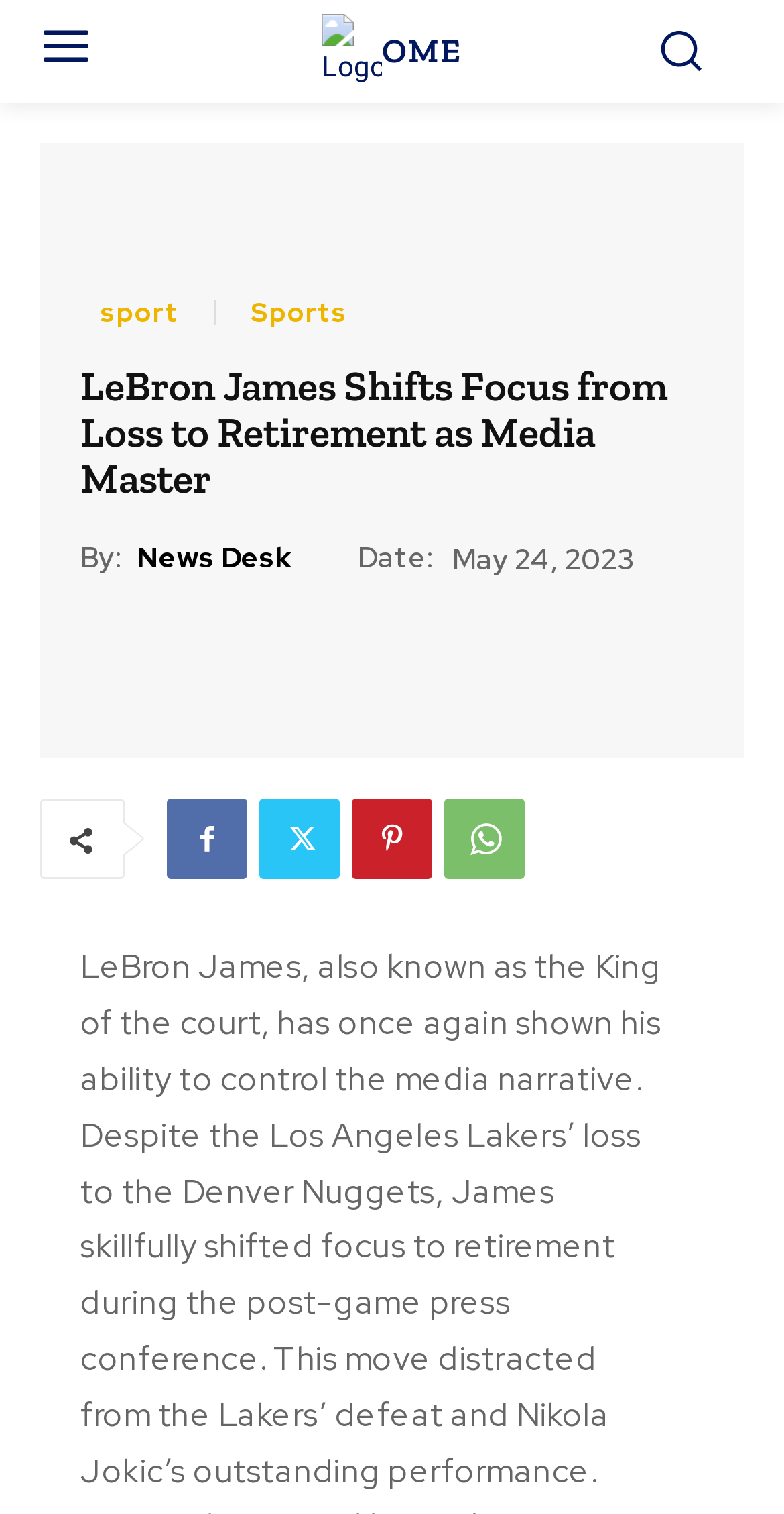Please identify the bounding box coordinates of the area that needs to be clicked to fulfill the following instruction: "Read the news by News Desk."

[0.174, 0.357, 0.372, 0.38]